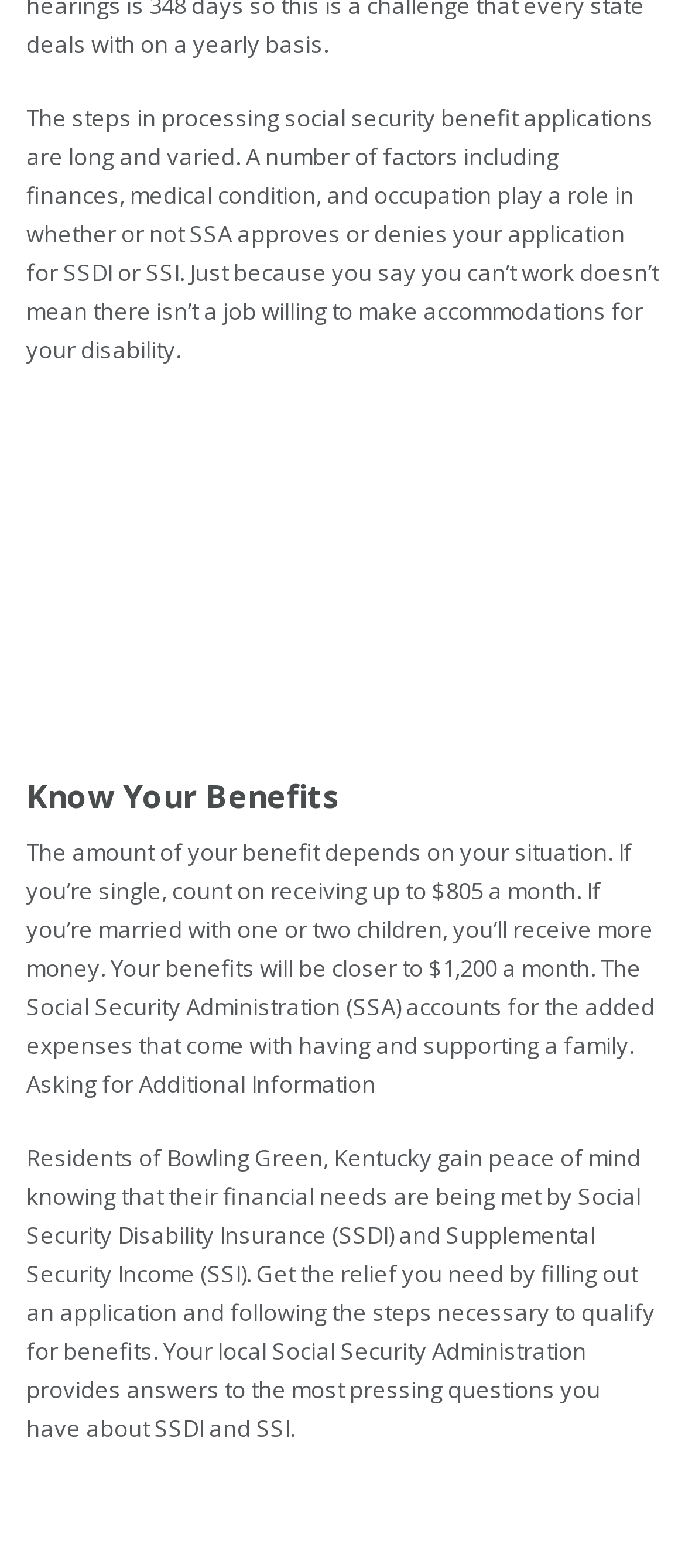Using the provided description alt="Facebook", find the bounding box coordinates for the UI element. Provide the coordinates in (top-left x, top-left y, bottom-right x, bottom-right y) format, ensuring all values are between 0 and 1.

[0.649, 0.697, 0.731, 0.733]